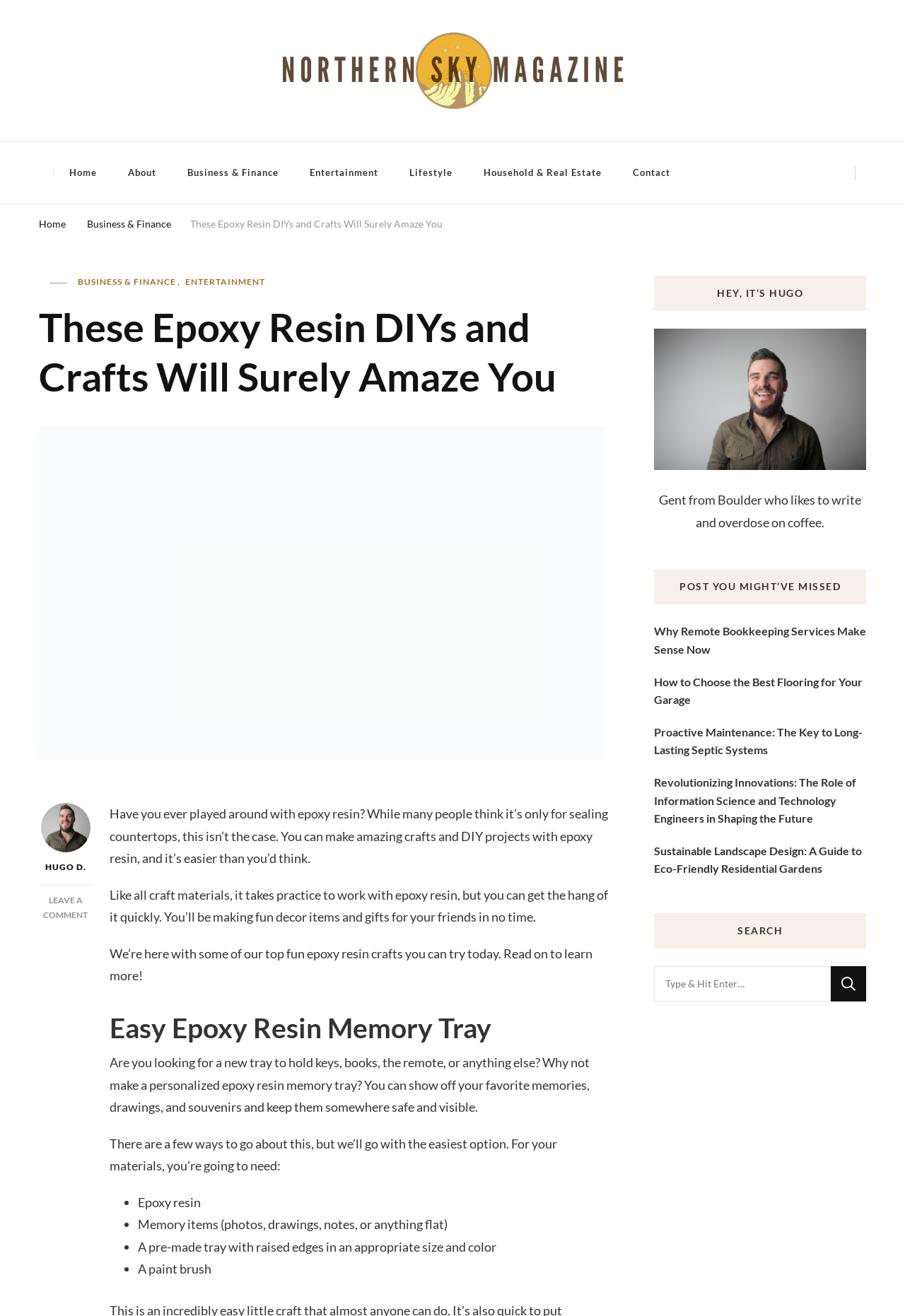Please determine the bounding box coordinates for the element with the description: "parent_node: Looking for Something? value="Search"".

[0.918, 0.734, 0.957, 0.761]